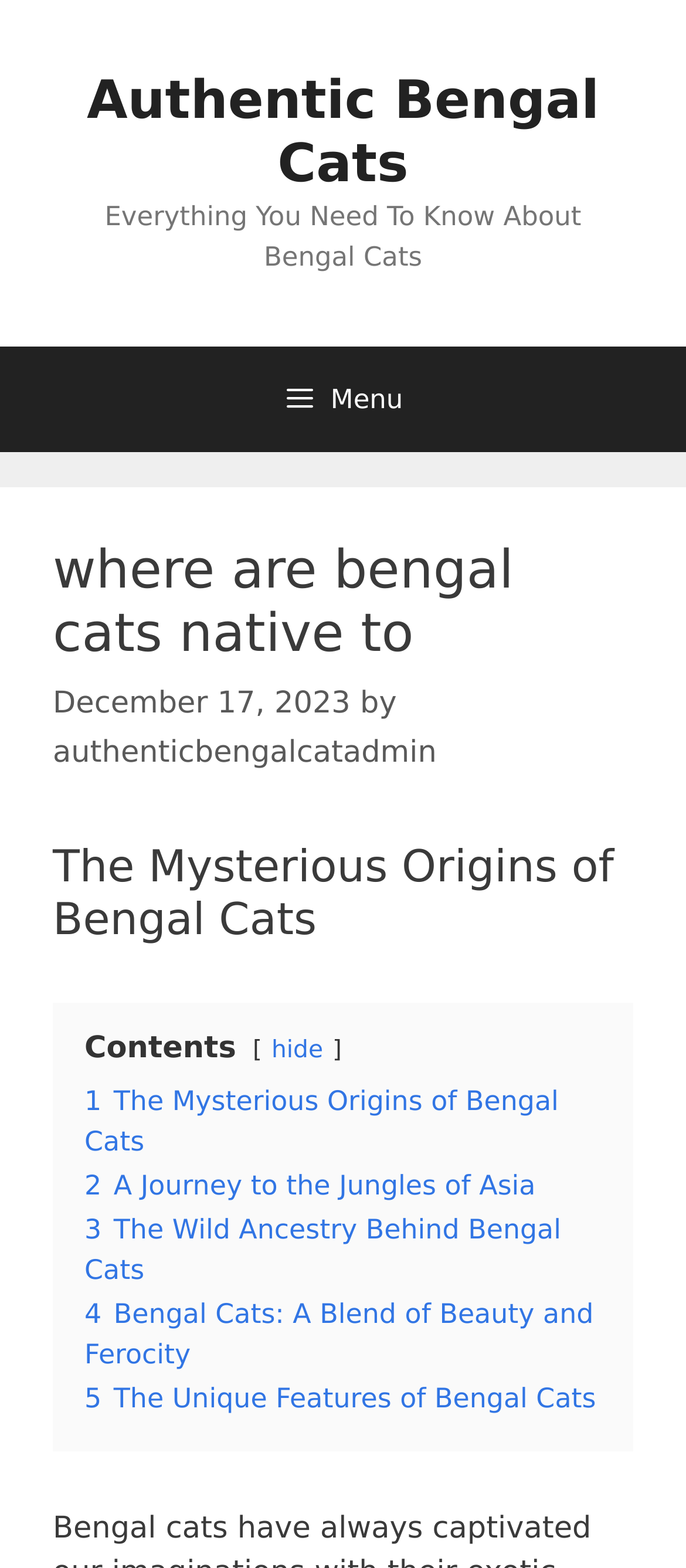Describe all the significant parts and information present on the webpage.

This webpage is about Bengal cats, specifically their origins and characteristics. At the top, there is a banner with a link to "Authentic Bengal Cats" and a static text "Everything You Need To Know About Bengal Cats". Below the banner, there is a navigation menu with a button labeled "Menu".

The main content area is divided into sections, with a heading "where are bengal cats native to" at the top, followed by a time stamp "December 17, 2023" and an author credit "by authenticbengalcatadmin". The main article is titled "The Mysterious Origins of Bengal Cats" and is divided into sections with links to specific parts of the article, such as "1 The Mysterious Origins of Bengal Cats", "2 A Journey to the Jungles of Asia", and so on.

The article appears to be a comprehensive guide to Bengal cats, covering their origins, ancestry, and unique features. There are no images on the page, but the text is organized into clear headings and sections, making it easy to navigate and read.